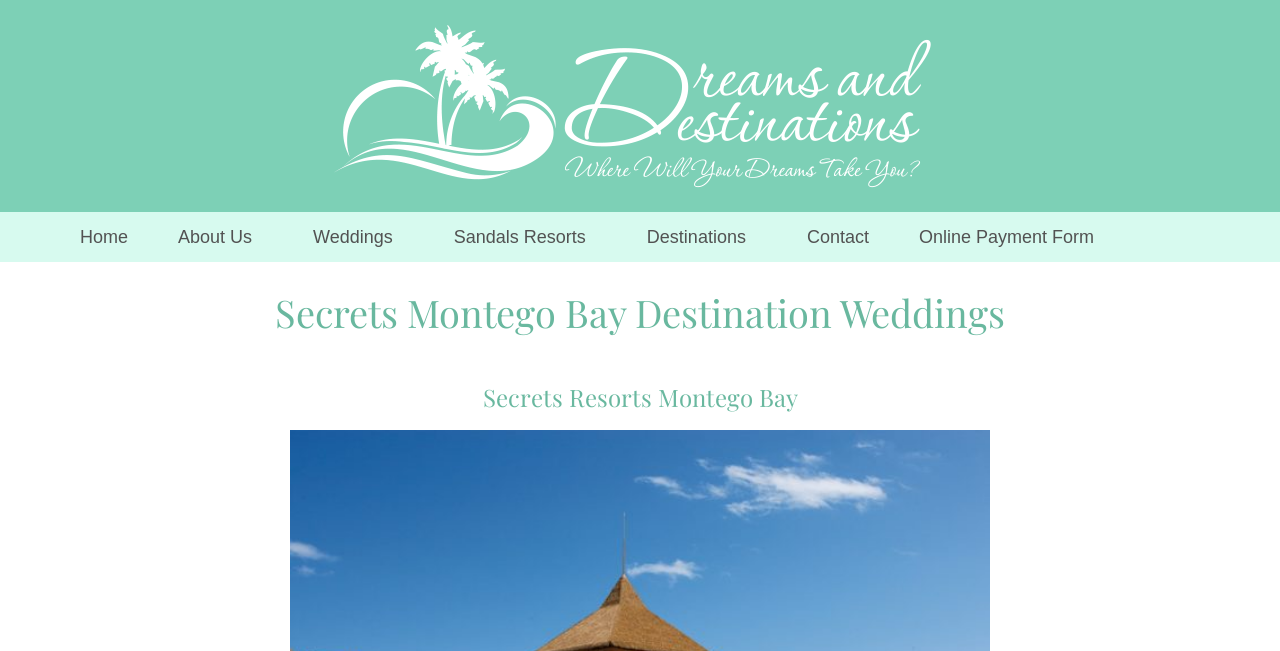Determine the bounding box coordinates for the UI element described. Format the coordinates as (top-left x, top-left y, bottom-right x, bottom-right y) and ensure all values are between 0 and 1. Element description: Home

[0.043, 0.326, 0.12, 0.402]